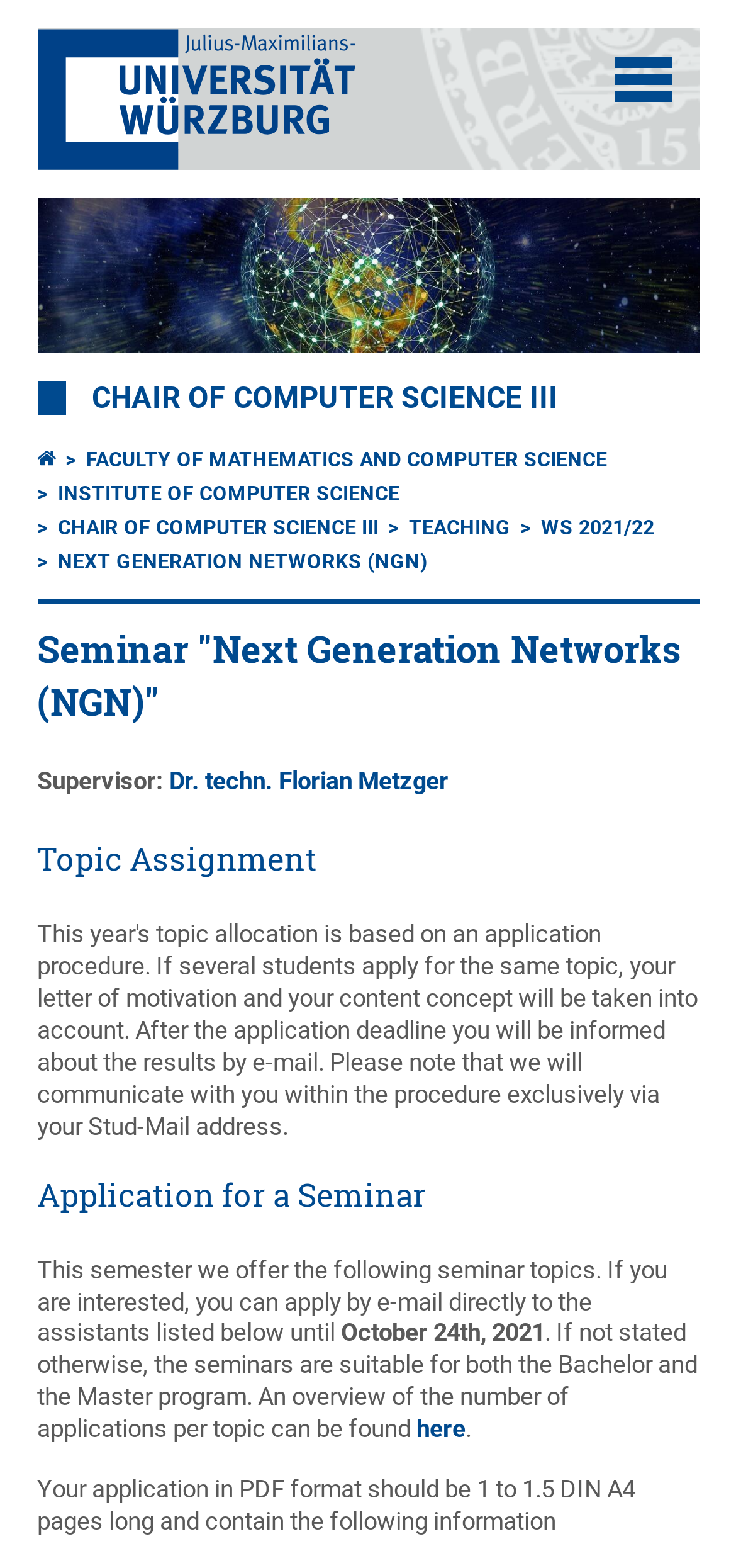What is the name of the chair?
Your answer should be a single word or phrase derived from the screenshot.

Chair of Computer Science III